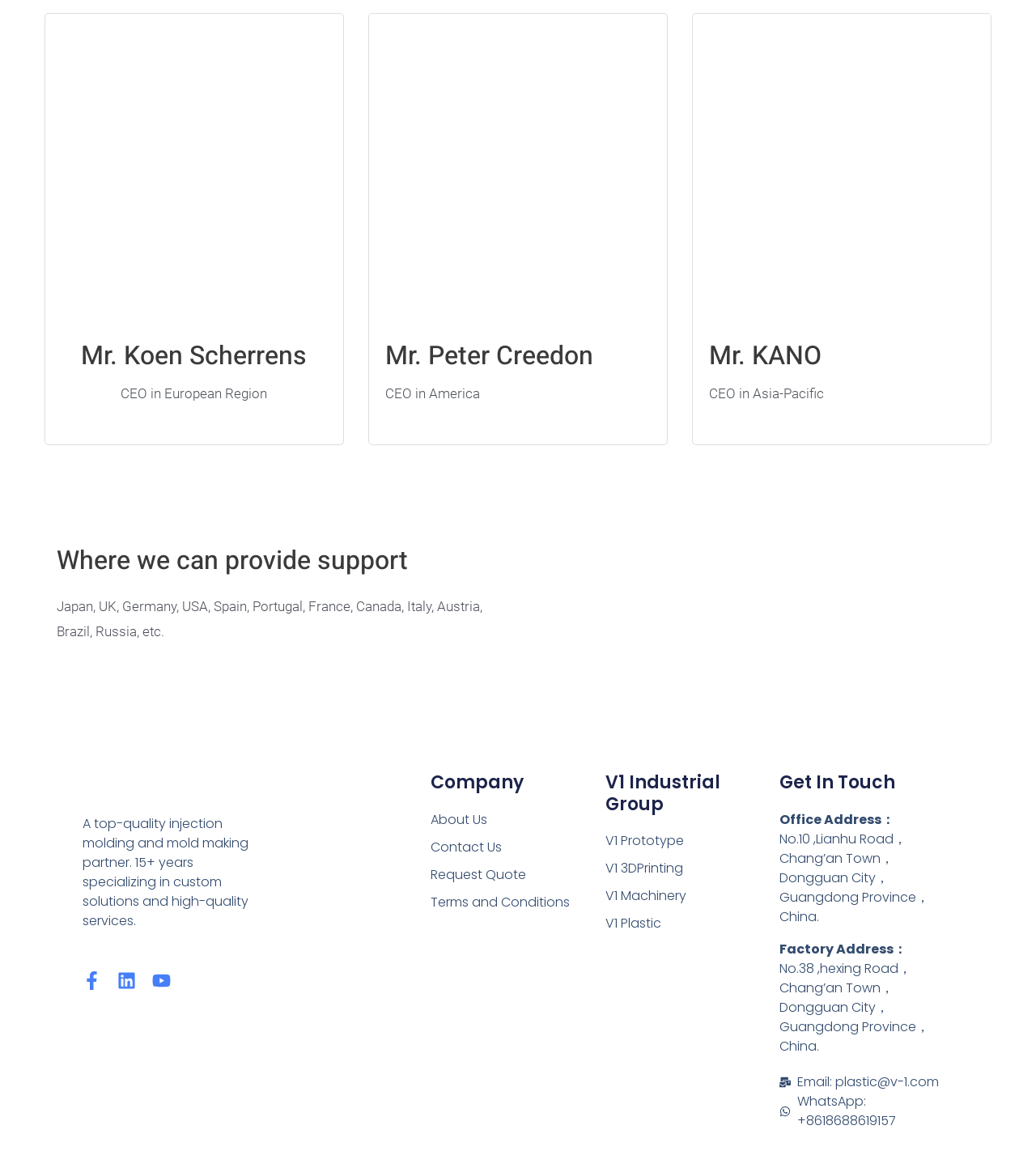What is the company's email address?
Utilize the image to construct a detailed and well-explained answer.

I found a link with the text 'Email: plastic@v-1.com', so I concluded that this is the company's email address.